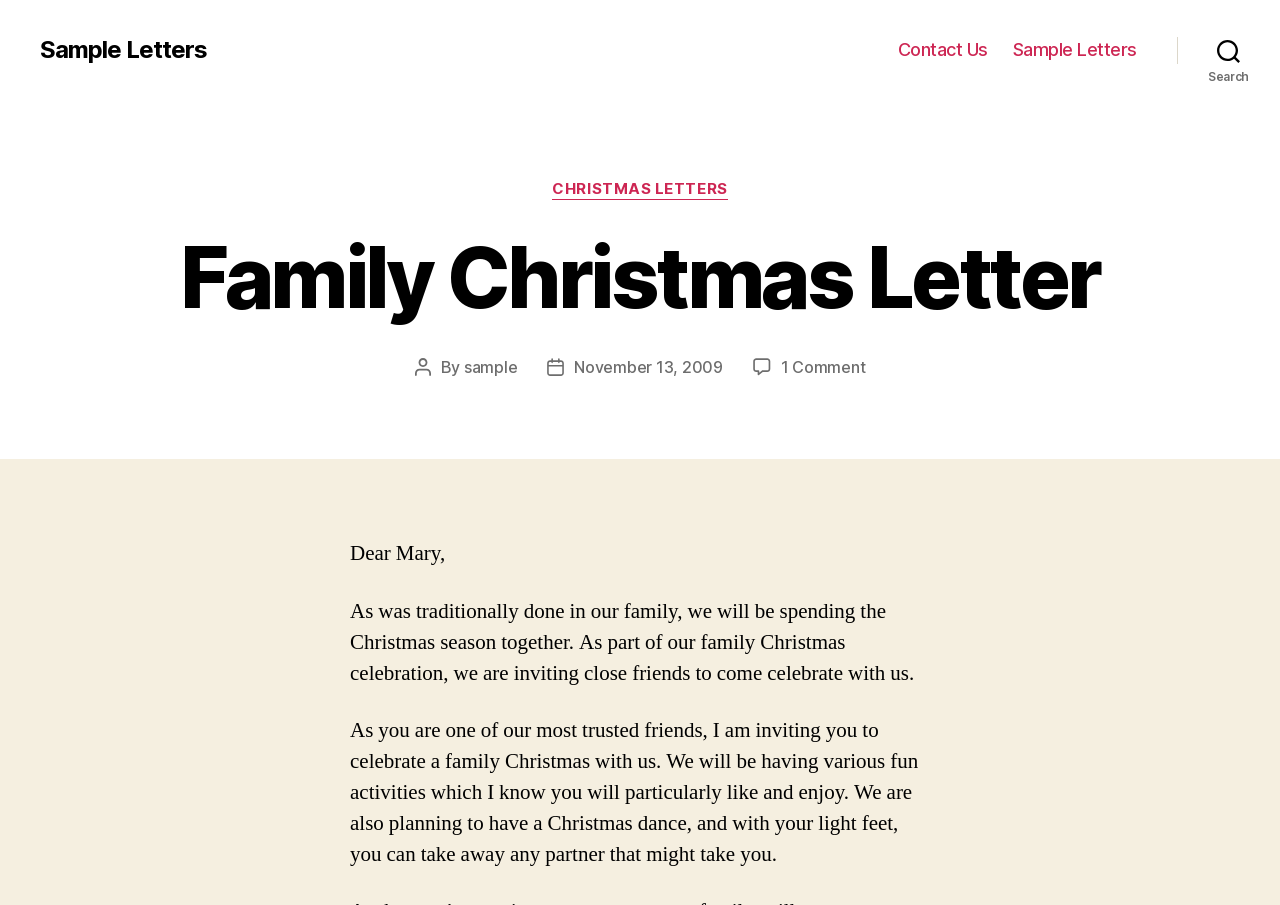What activity is mentioned in the sample letter that the author thinks the recipient will particularly like?
Using the information presented in the image, please offer a detailed response to the question.

I found the activity by reading the sample letter, which mentions that they are planning to have a Christmas dance and thinks the recipient will particularly like it.